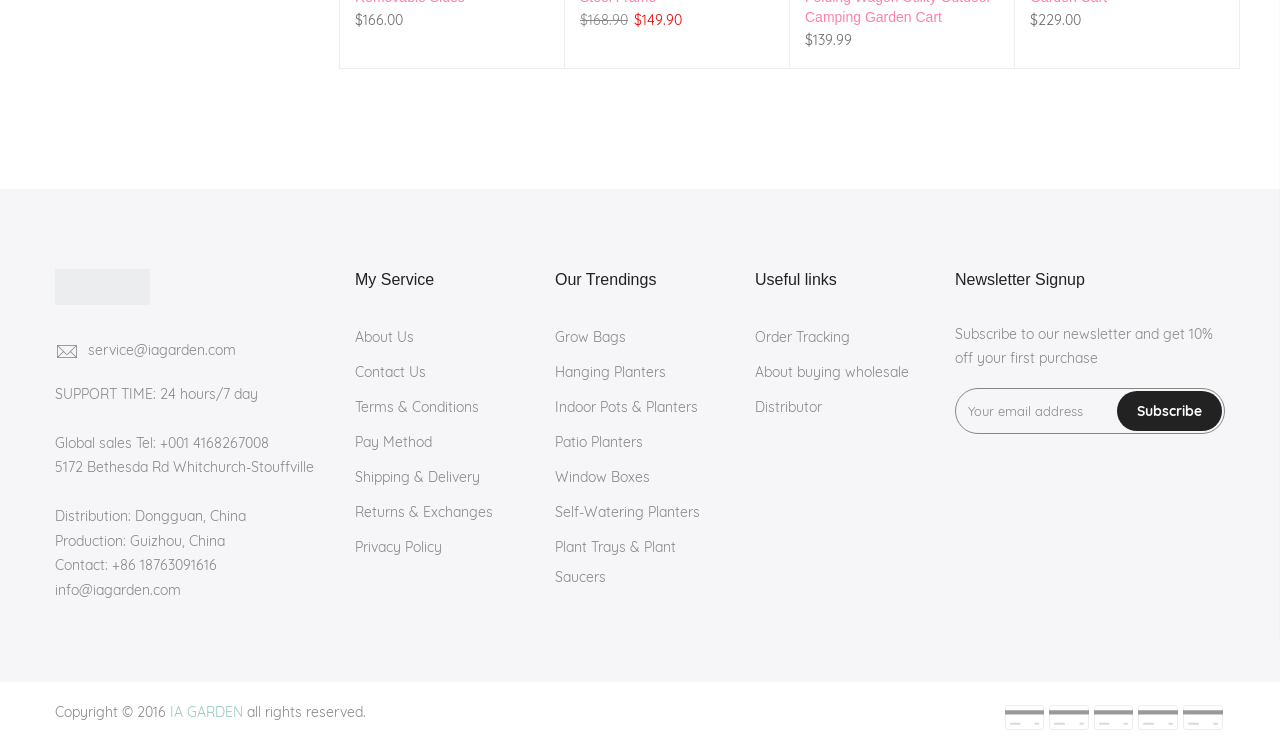Give the bounding box coordinates for this UI element: "Plant Trays & Plant Saucers". The coordinates should be four float numbers between 0 and 1, arranged as [left, top, right, bottom].

[0.434, 0.715, 0.528, 0.779]